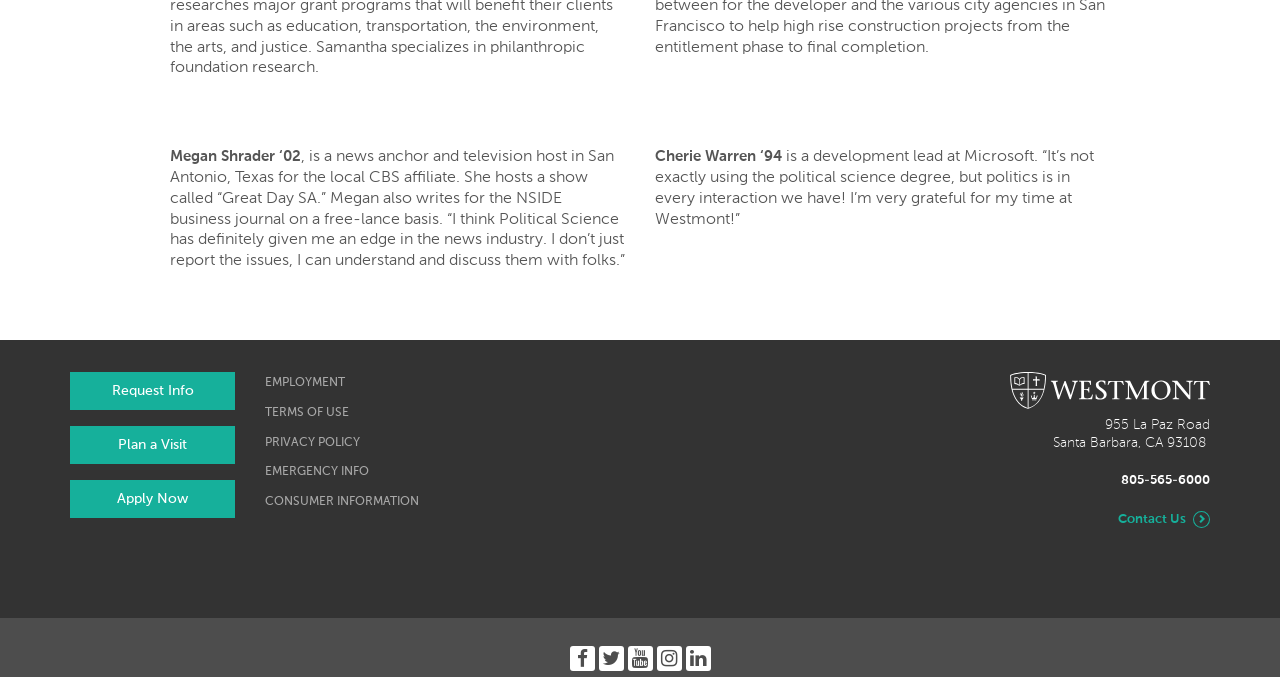Find the bounding box coordinates of the area to click in order to follow the instruction: "Contact Us through the given link".

[0.874, 0.752, 0.945, 0.784]